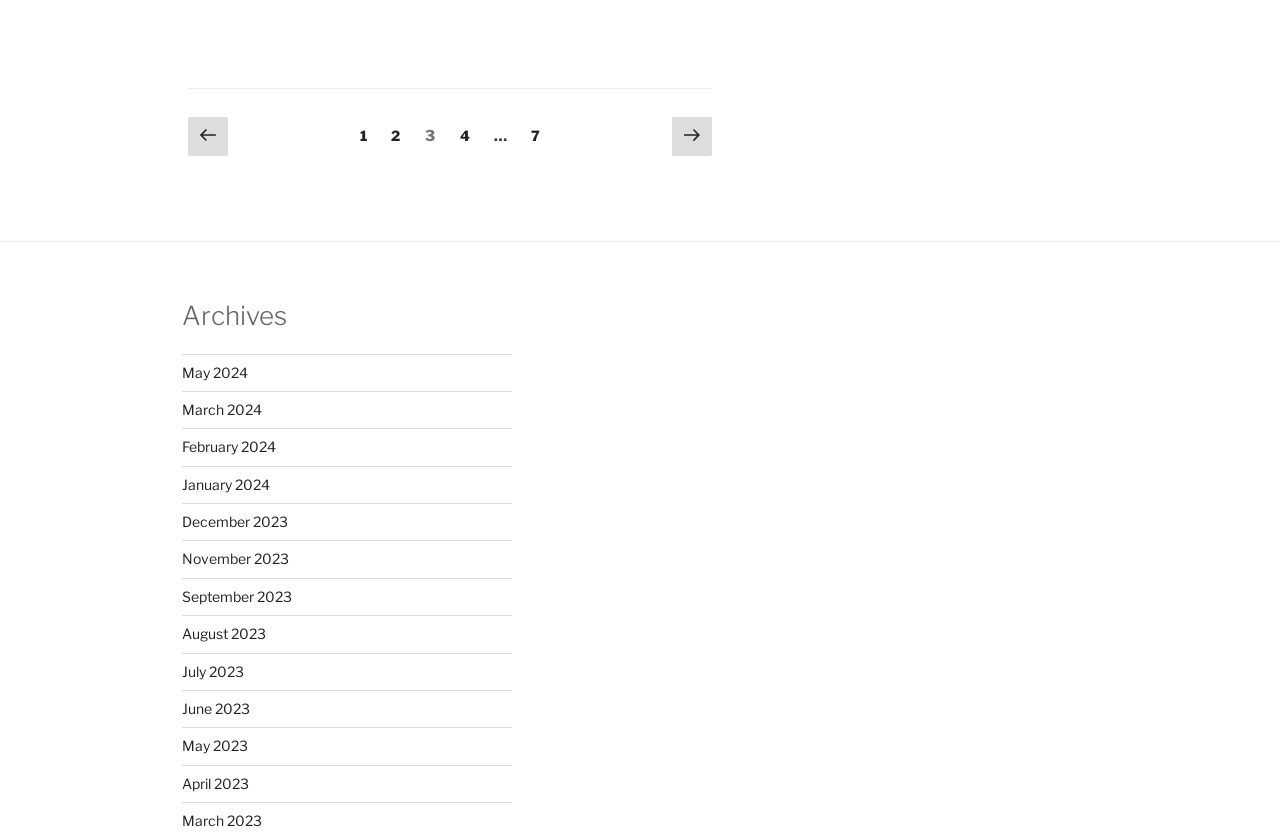Give a one-word or one-phrase response to the question:
How many pages are shown in the pagination links?

4